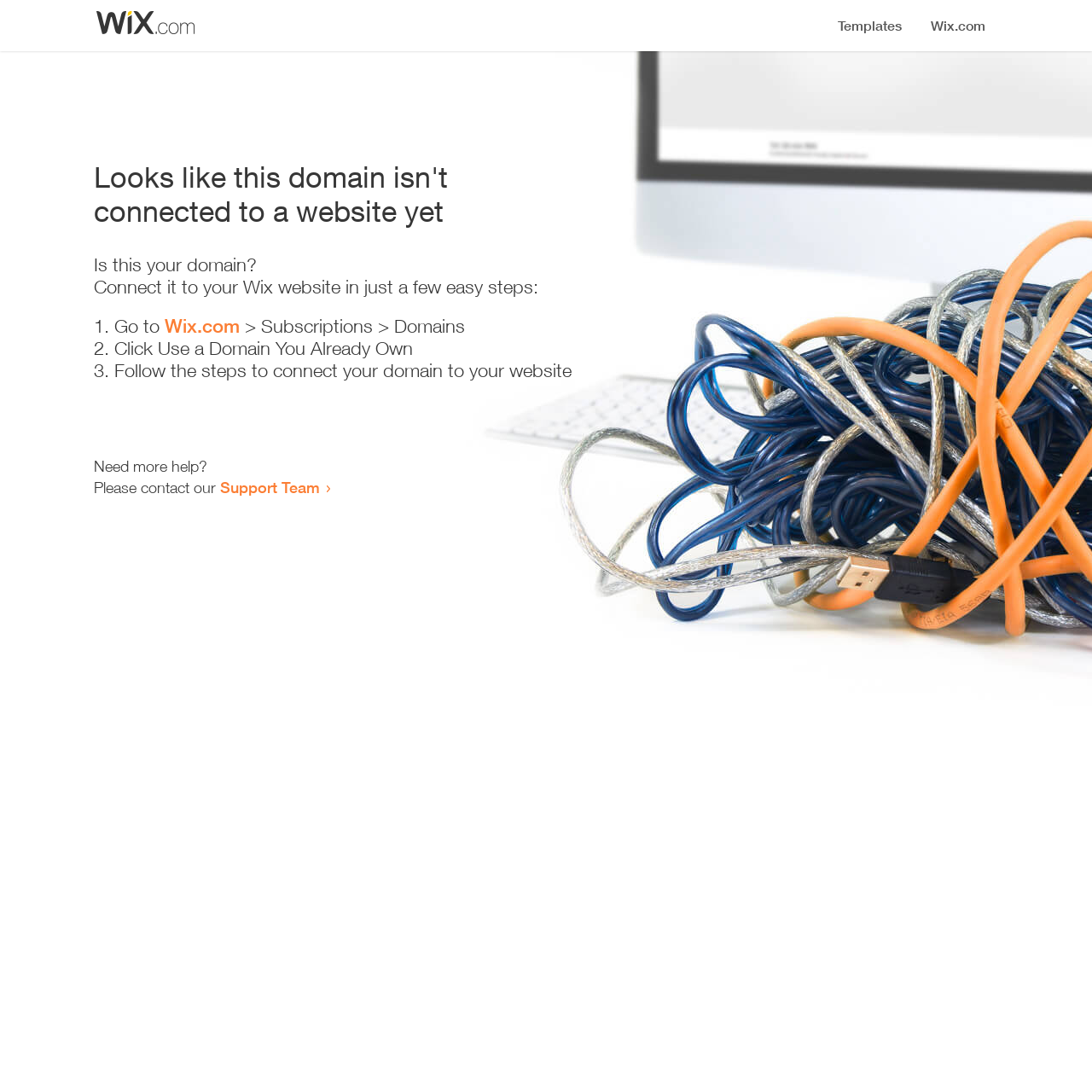Where should the user go to start the connection process?
Based on the visual information, provide a detailed and comprehensive answer.

According to the instructions, the user should 'Go to Wix.com > Subscriptions > Domains' to start the connection process.